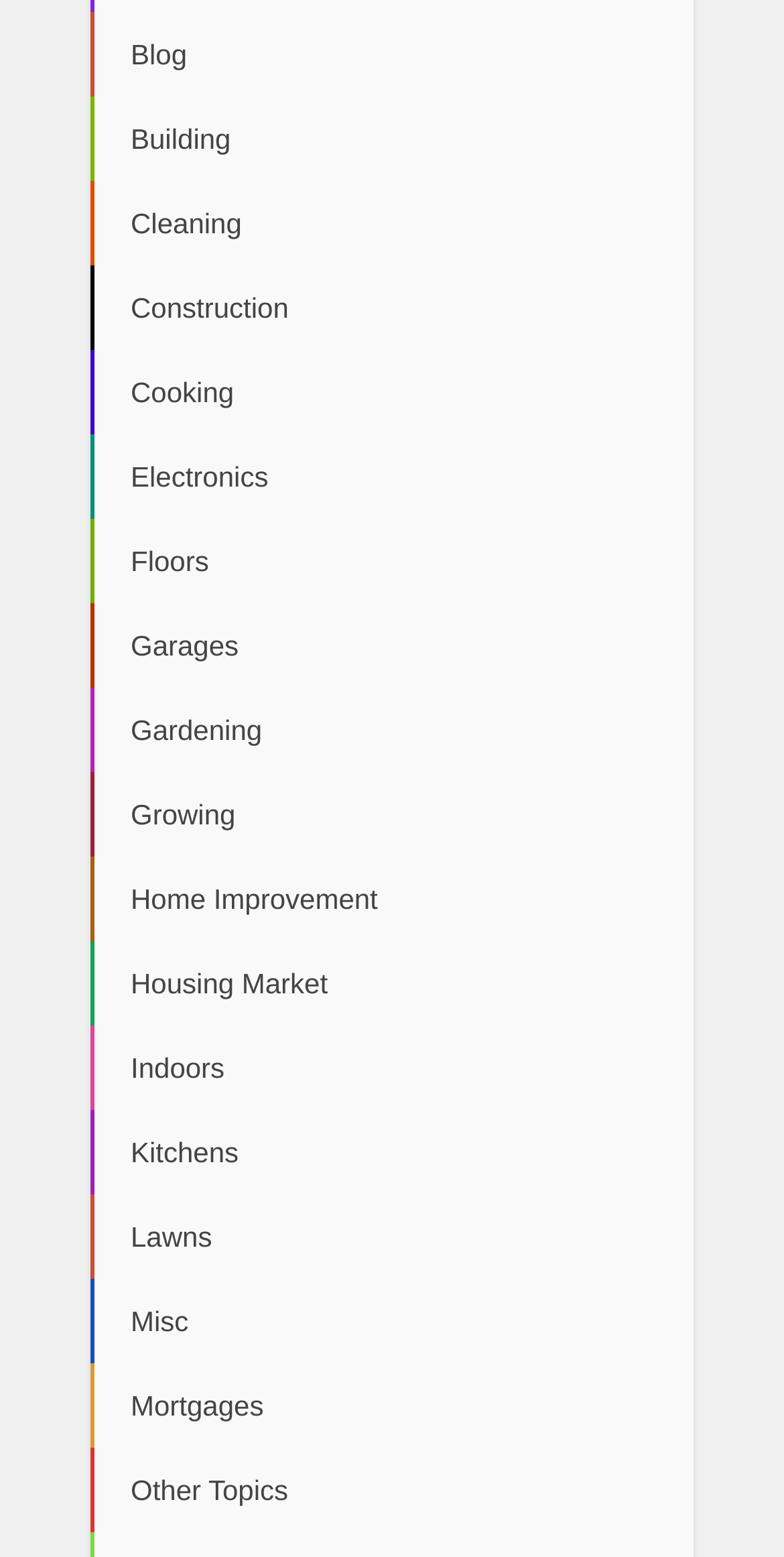Pinpoint the bounding box coordinates of the area that should be clicked to complete the following instruction: "explore the 'Gardening' section". The coordinates must be given as four float numbers between 0 and 1, i.e., [left, top, right, bottom].

[0.115, 0.441, 0.885, 0.495]